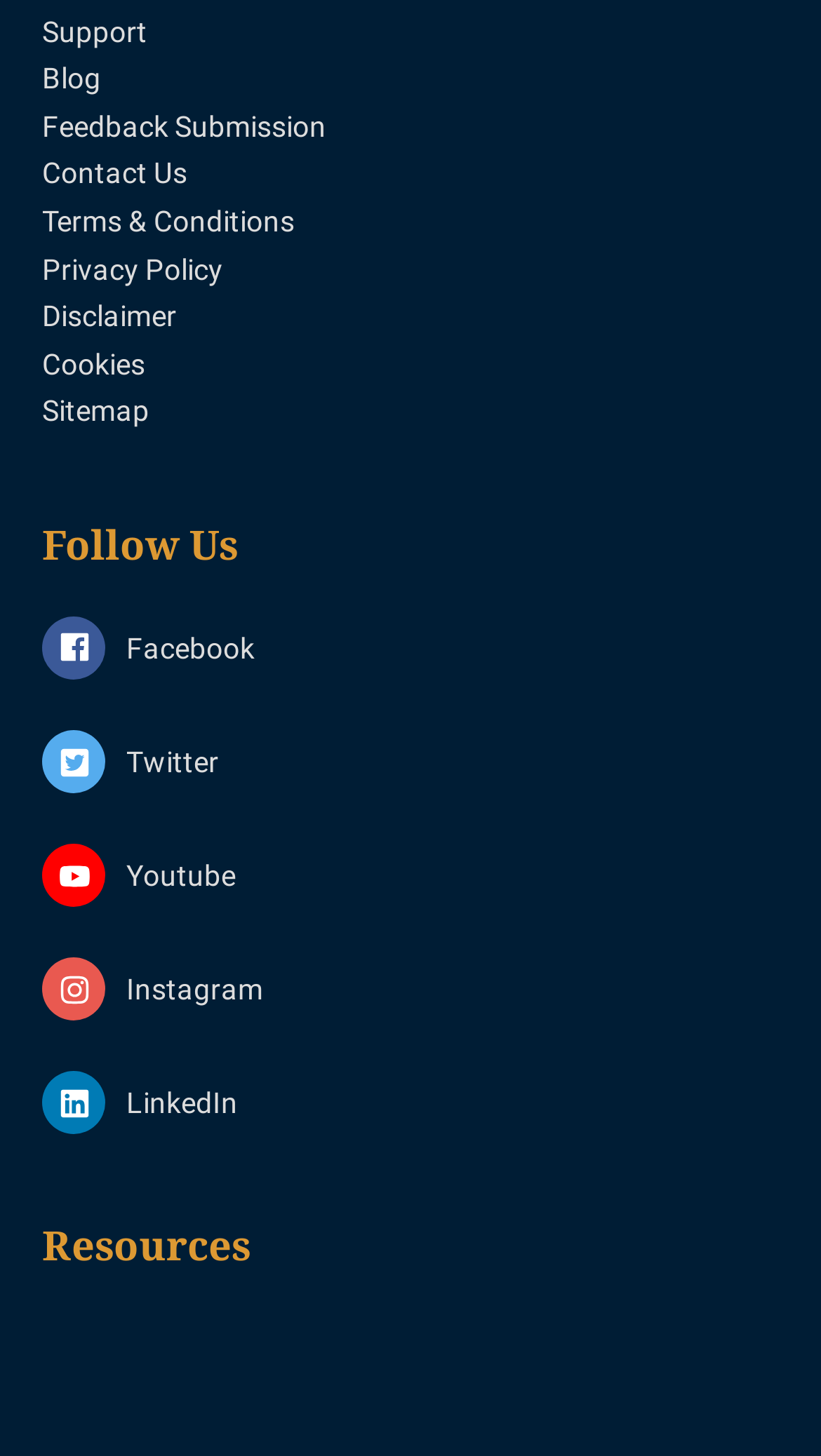Identify the bounding box coordinates of the clickable section necessary to follow the following instruction: "View Terms & Conditions". The coordinates should be presented as four float numbers from 0 to 1, i.e., [left, top, right, bottom].

[0.051, 0.14, 0.359, 0.163]